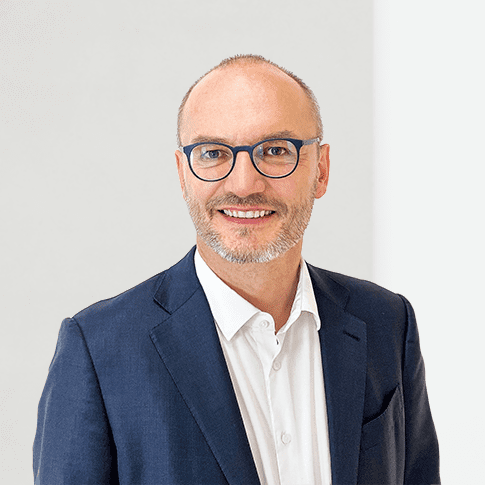Provide an in-depth description of the image.

The image features a professional portrait of Jan Berger, a distinguished figure in the business community. He is dressed in a tailored navy suit, complemented by a crisp white shirt. His confident smile is accentuated by stylish eyeglasses, giving him a polished and approachable appearance. The background is a simple light color that enhances the subject, ensuring that Jan Berger remains the focal point. This image is likely associated with an interview or commentary regarding the challenges facing European businesses, indicating his expertise and engagement in relevant economic discussions.